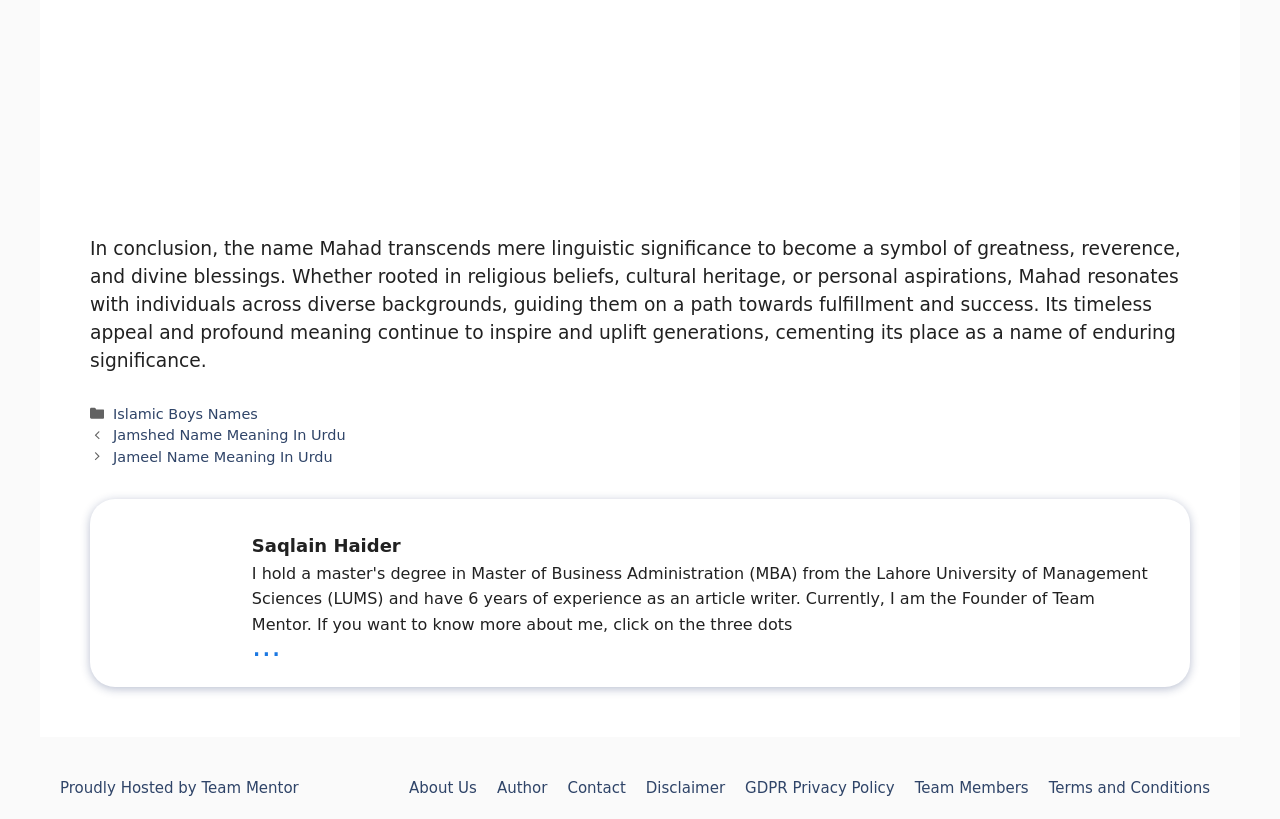Show the bounding box coordinates for the element that needs to be clicked to execute the following instruction: "read about Islamic Boys Names". Provide the coordinates in the form of four float numbers between 0 and 1, i.e., [left, top, right, bottom].

[0.088, 0.495, 0.201, 0.515]